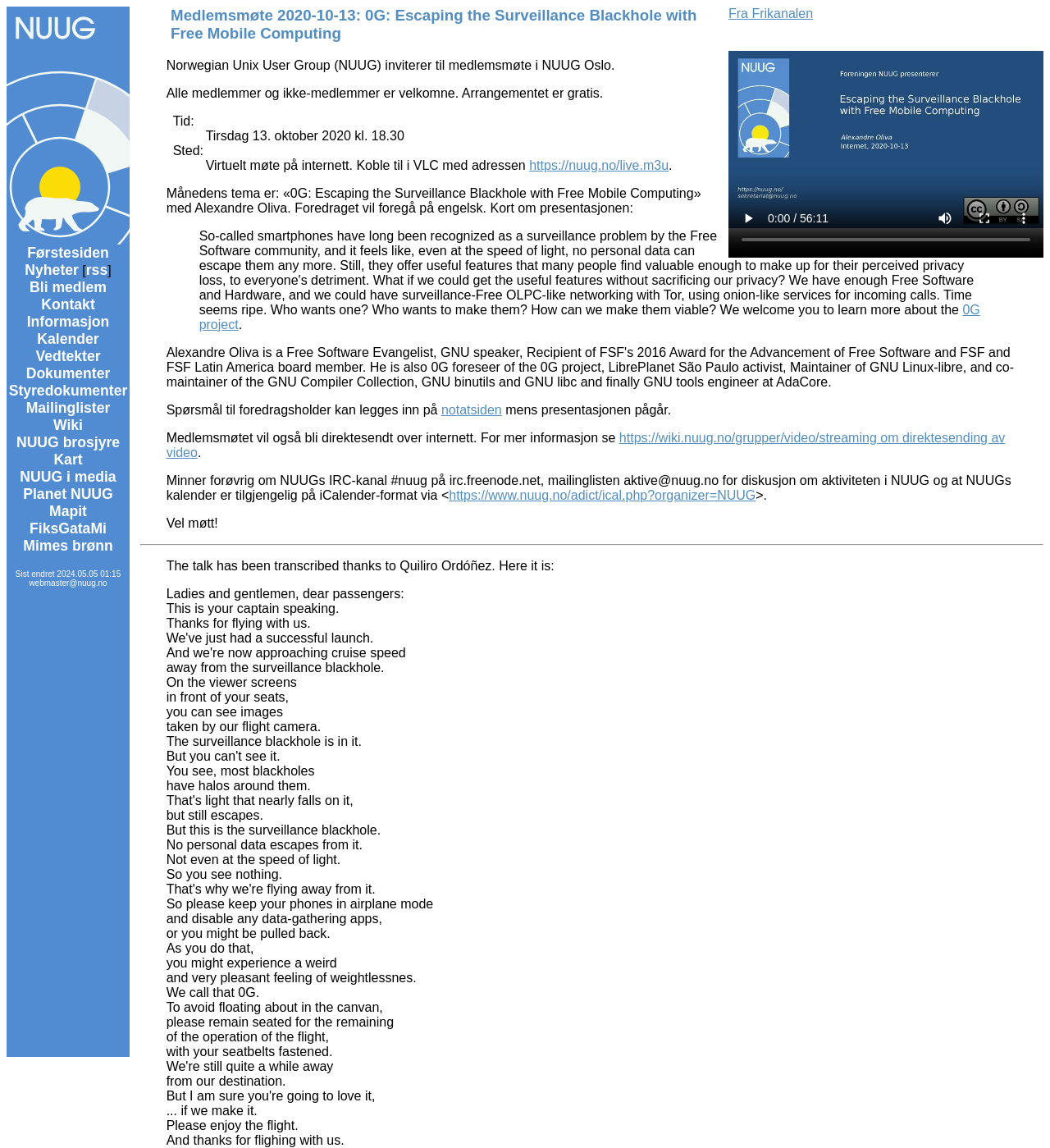Locate the bounding box coordinates of the element to click to perform the following action: 'Read the '0G project' information'. The coordinates should be given as four float values between 0 and 1, in the form of [left, top, right, bottom].

[0.19, 0.264, 0.933, 0.289]